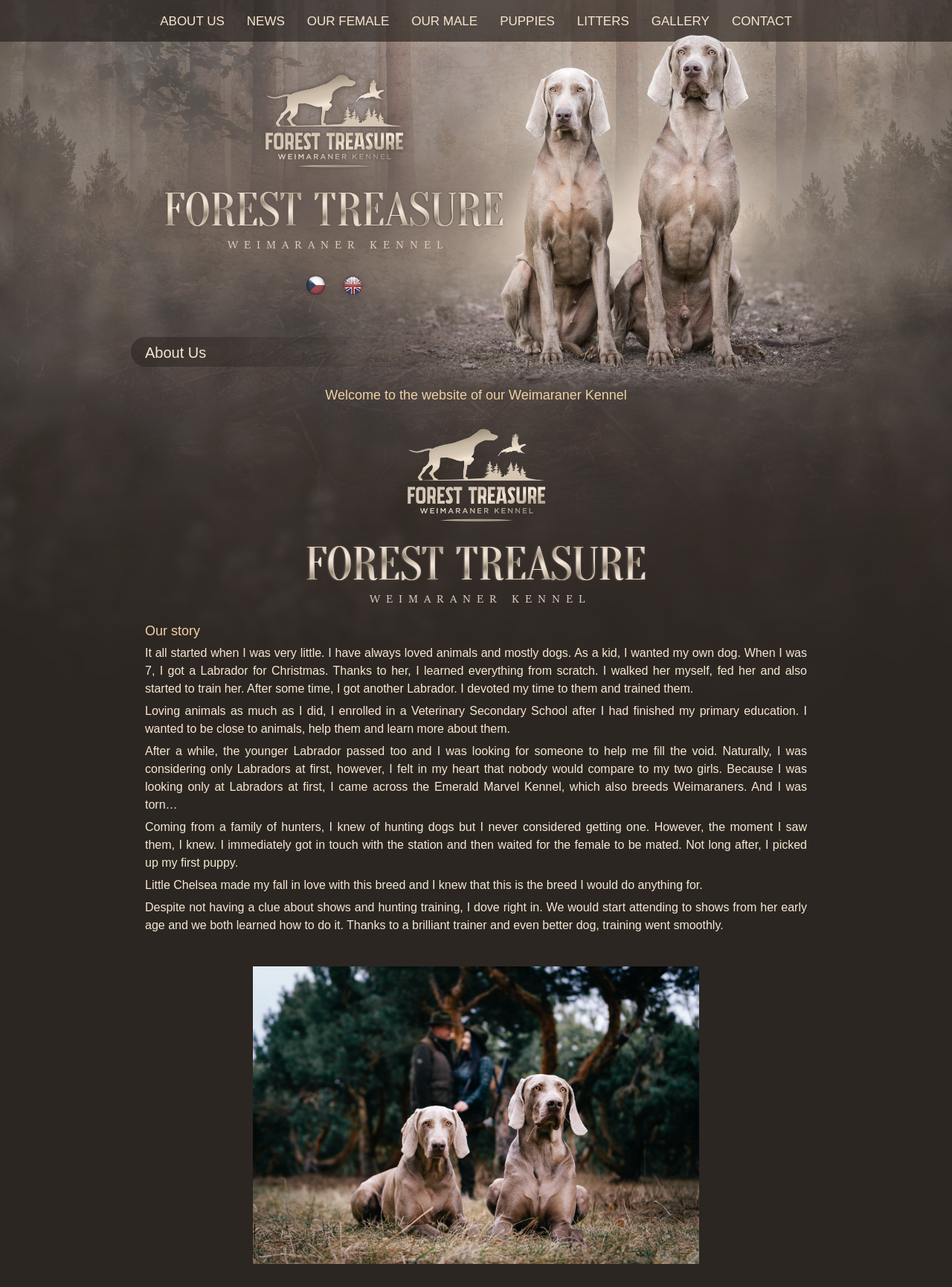Extract the bounding box coordinates for the UI element described as: "Our female".

[0.311, 0.006, 0.421, 0.027]